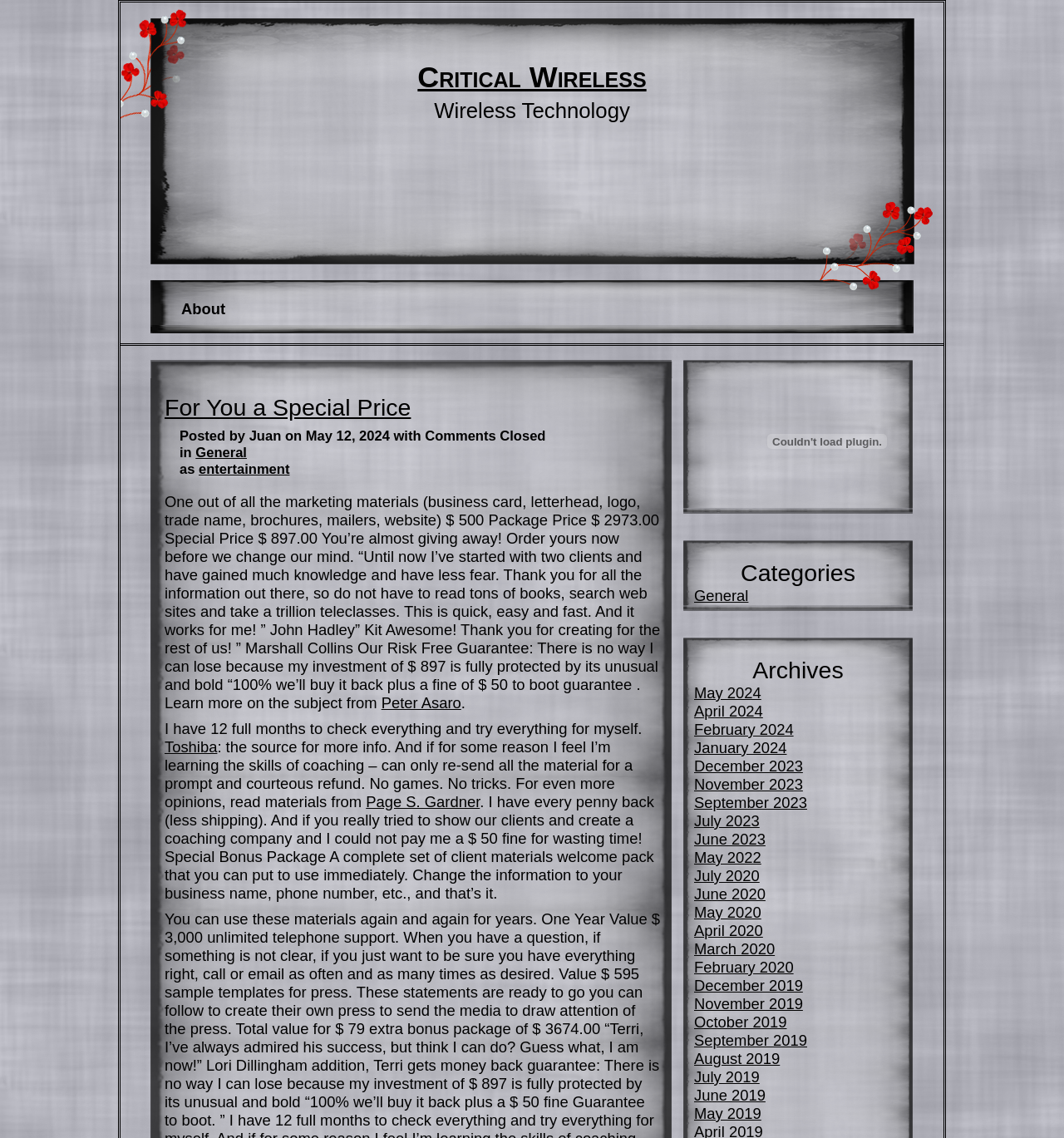Using the element description: "For You a Special Price", determine the bounding box coordinates for the specified UI element. The coordinates should be four float numbers between 0 and 1, [left, top, right, bottom].

[0.155, 0.346, 0.386, 0.37]